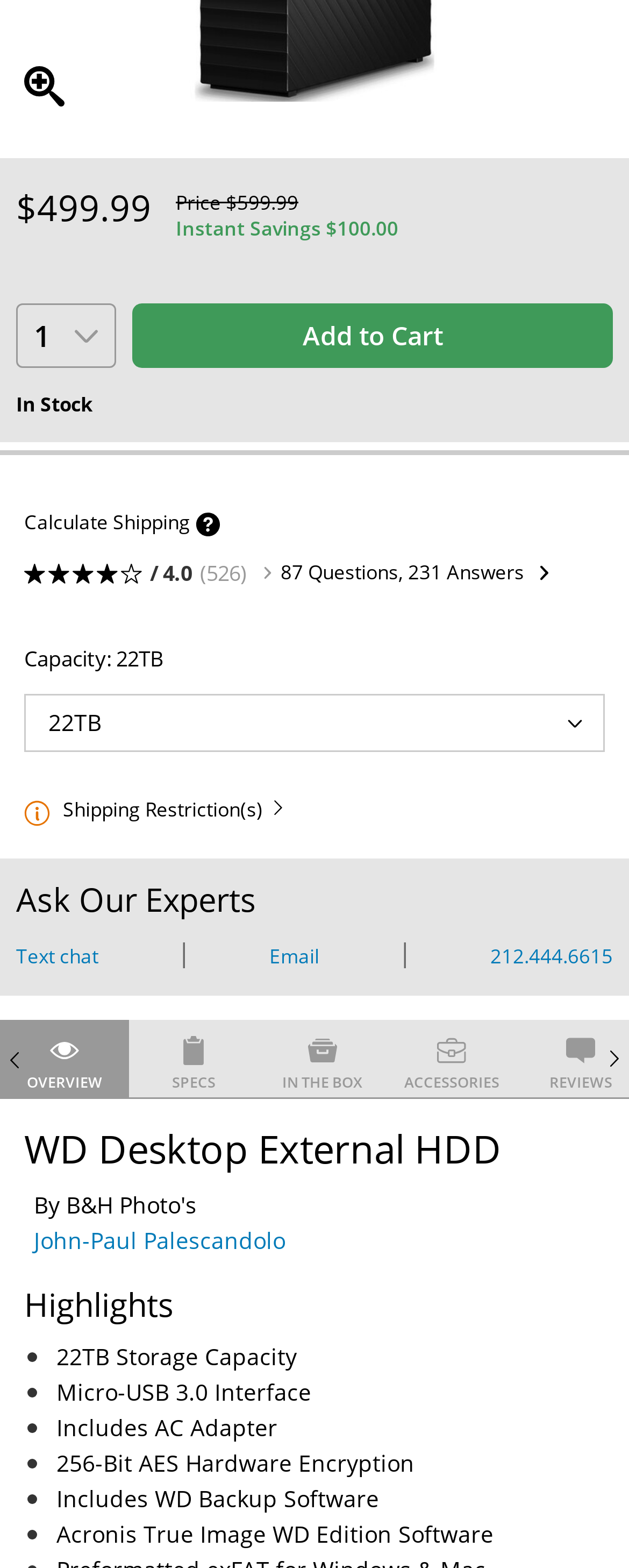Give a short answer using one word or phrase for the question:
What is the name of the software included with the external hard drive?

WD Backup Software